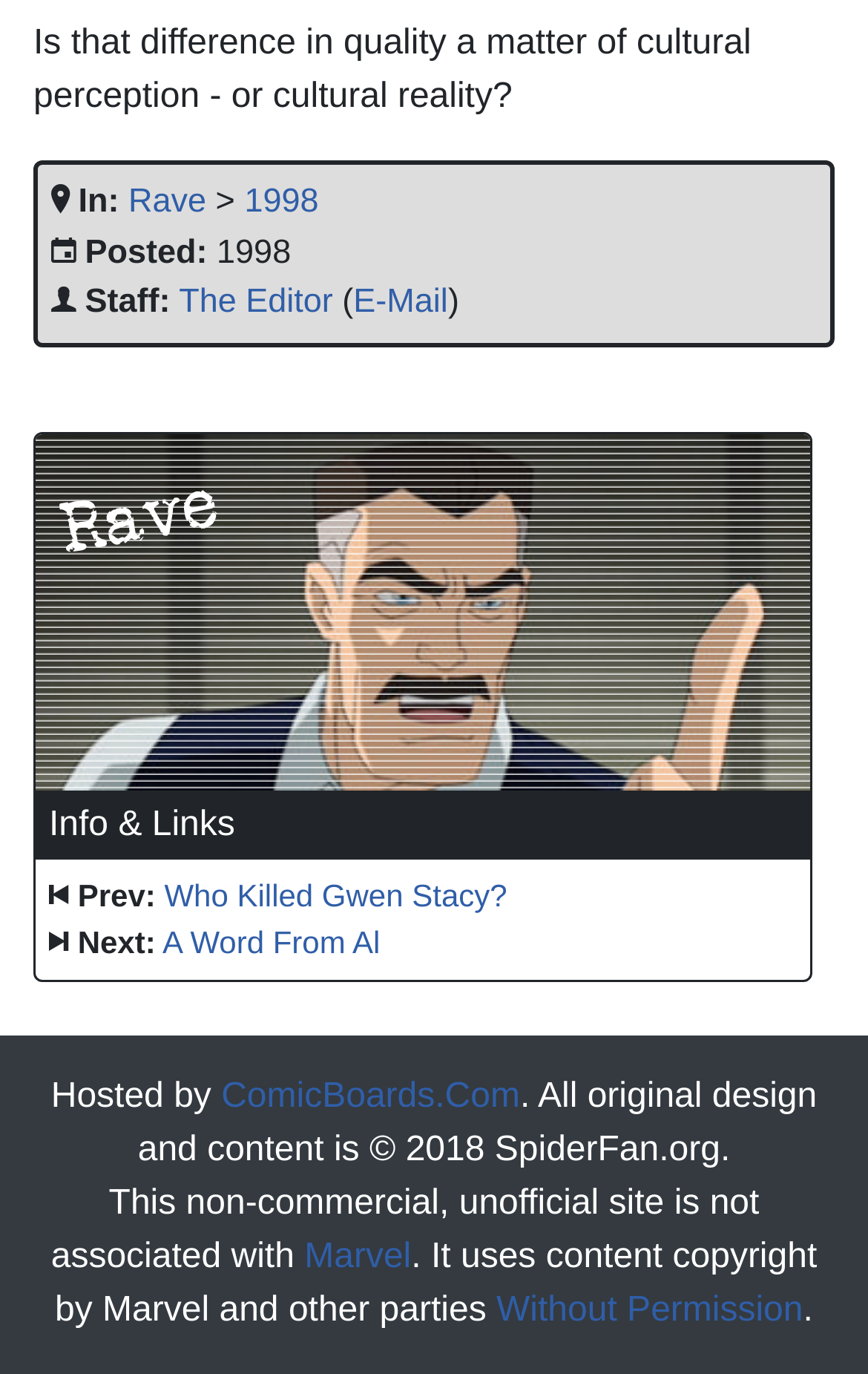What is the title of the article?
Deliver a detailed and extensive answer to the question.

The title of the article is the first text element on the webpage, which is 'Is that difference in quality a matter of cultural perception - or cultural reality?'. This is a static text element with ID 79, located at the top of the webpage.